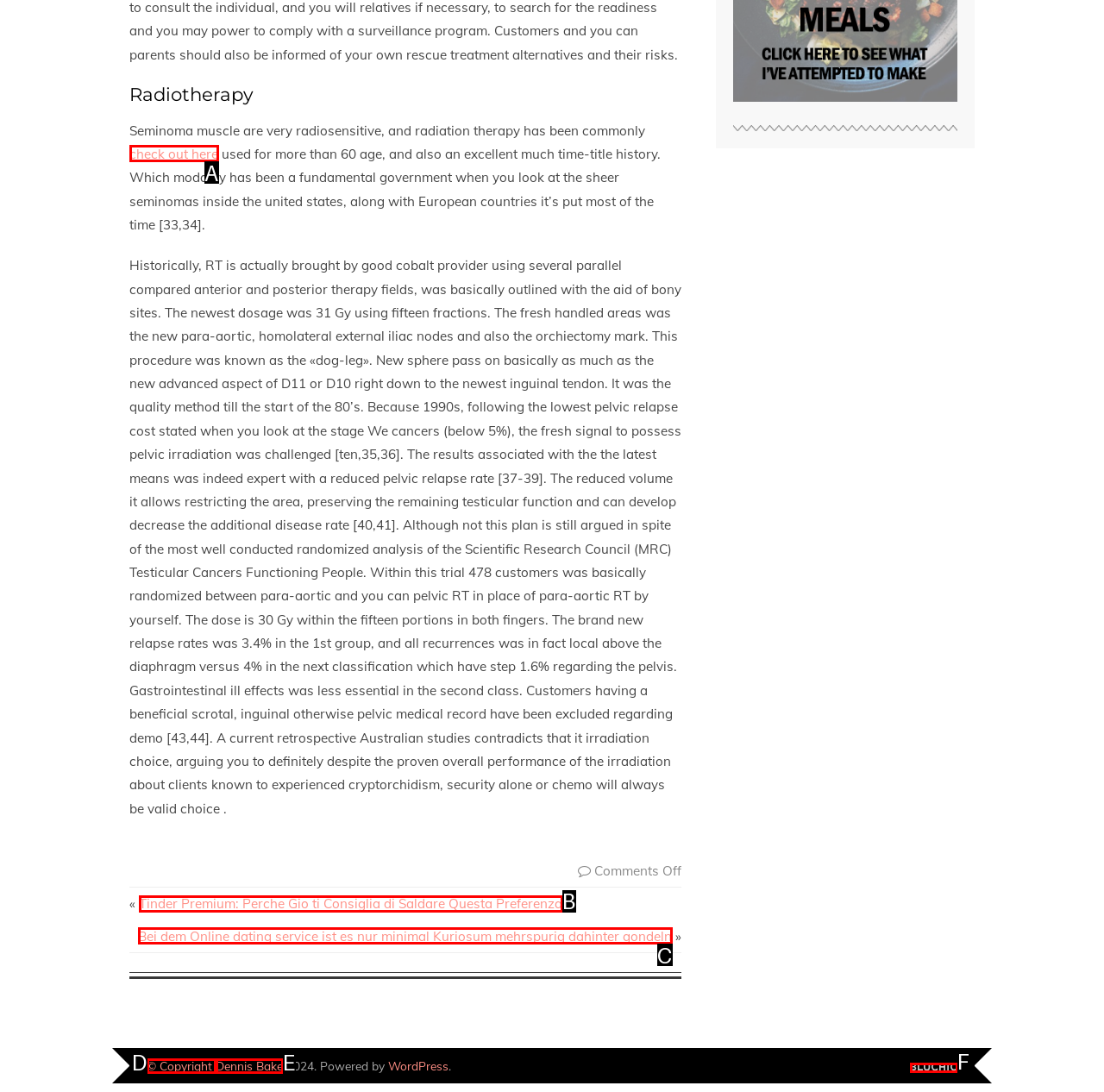Choose the option that matches the following description: By Andrew Thaler
Reply with the letter of the selected option directly.

None